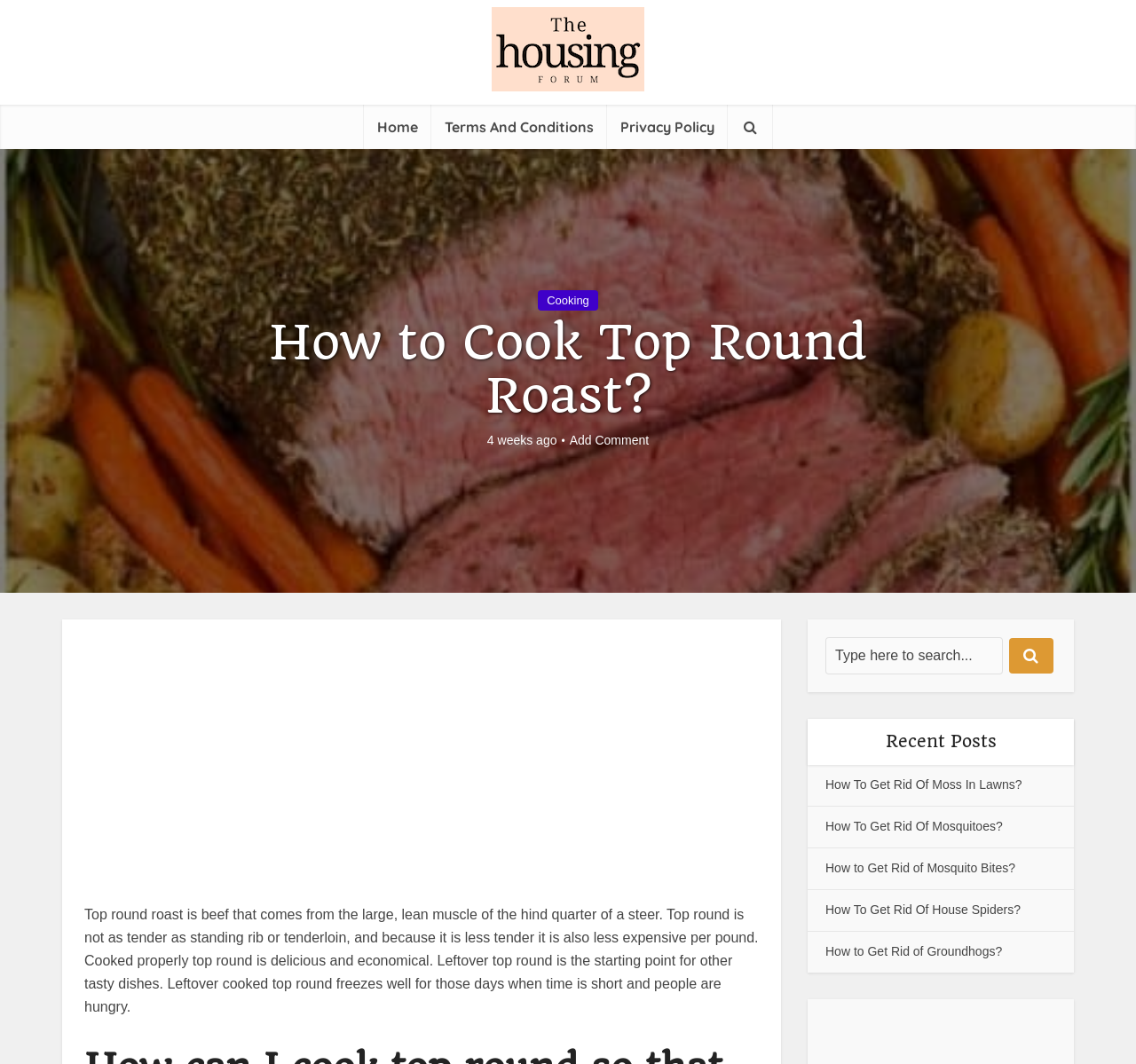What is the position of the search box?
Please provide a detailed and comprehensive answer to the question.

The search box is located at the bottom right of the webpage, as indicated by the bounding box coordinates [0.727, 0.599, 0.883, 0.634] of the textbox element.